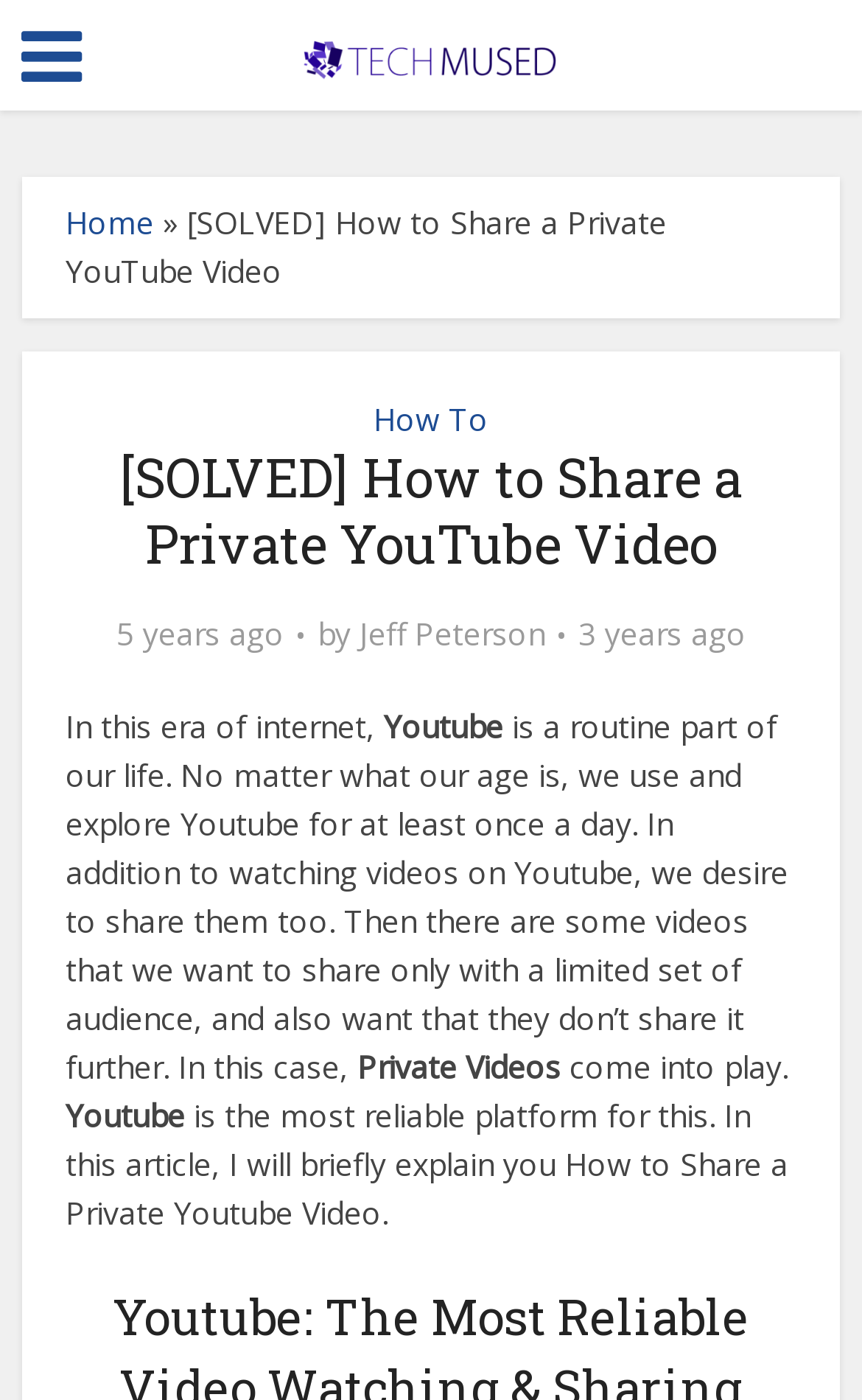What is the author's name? Observe the screenshot and provide a one-word or short phrase answer.

Jeff Peterson